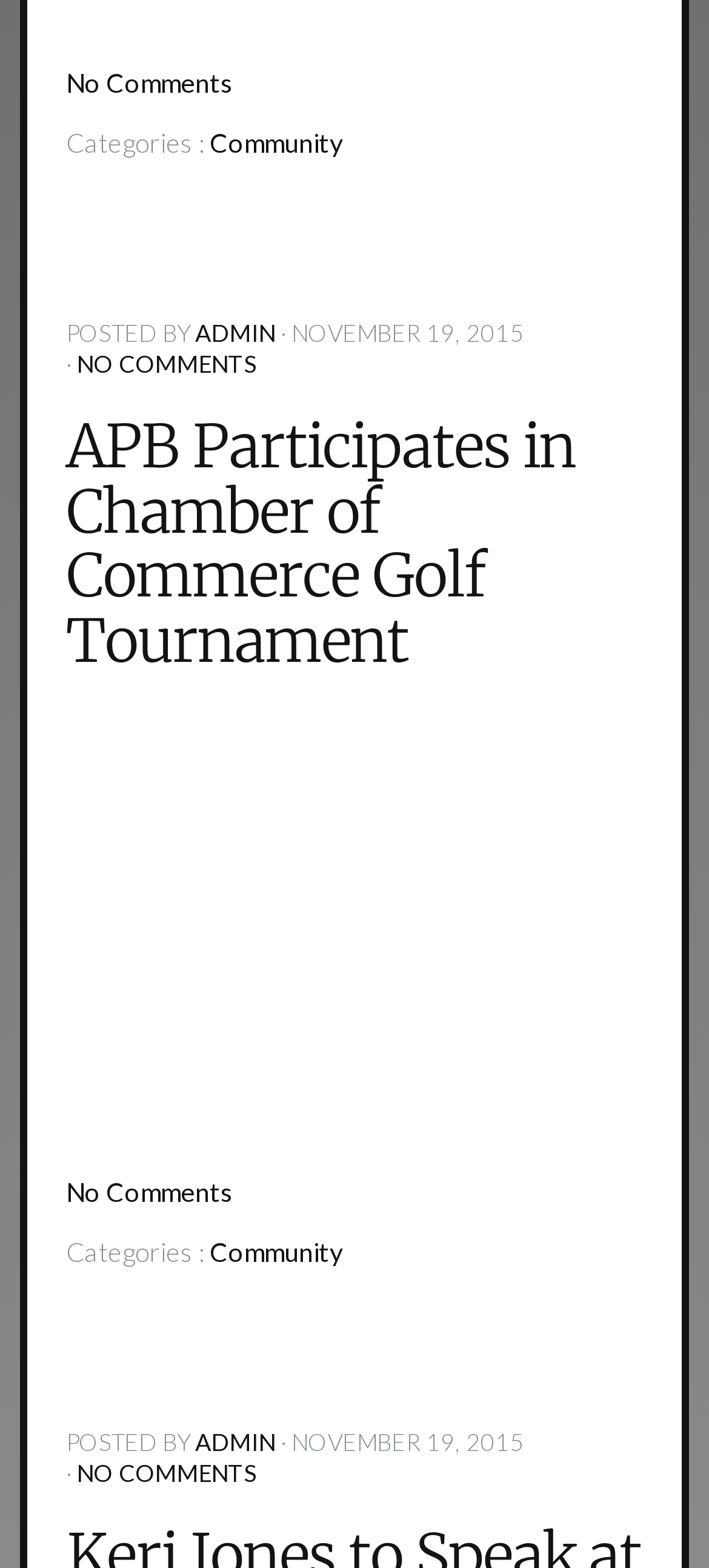Indicate the bounding box coordinates of the element that must be clicked to execute the instruction: "visit community page". The coordinates should be given as four float numbers between 0 and 1, i.e., [left, top, right, bottom].

[0.296, 0.081, 0.483, 0.101]